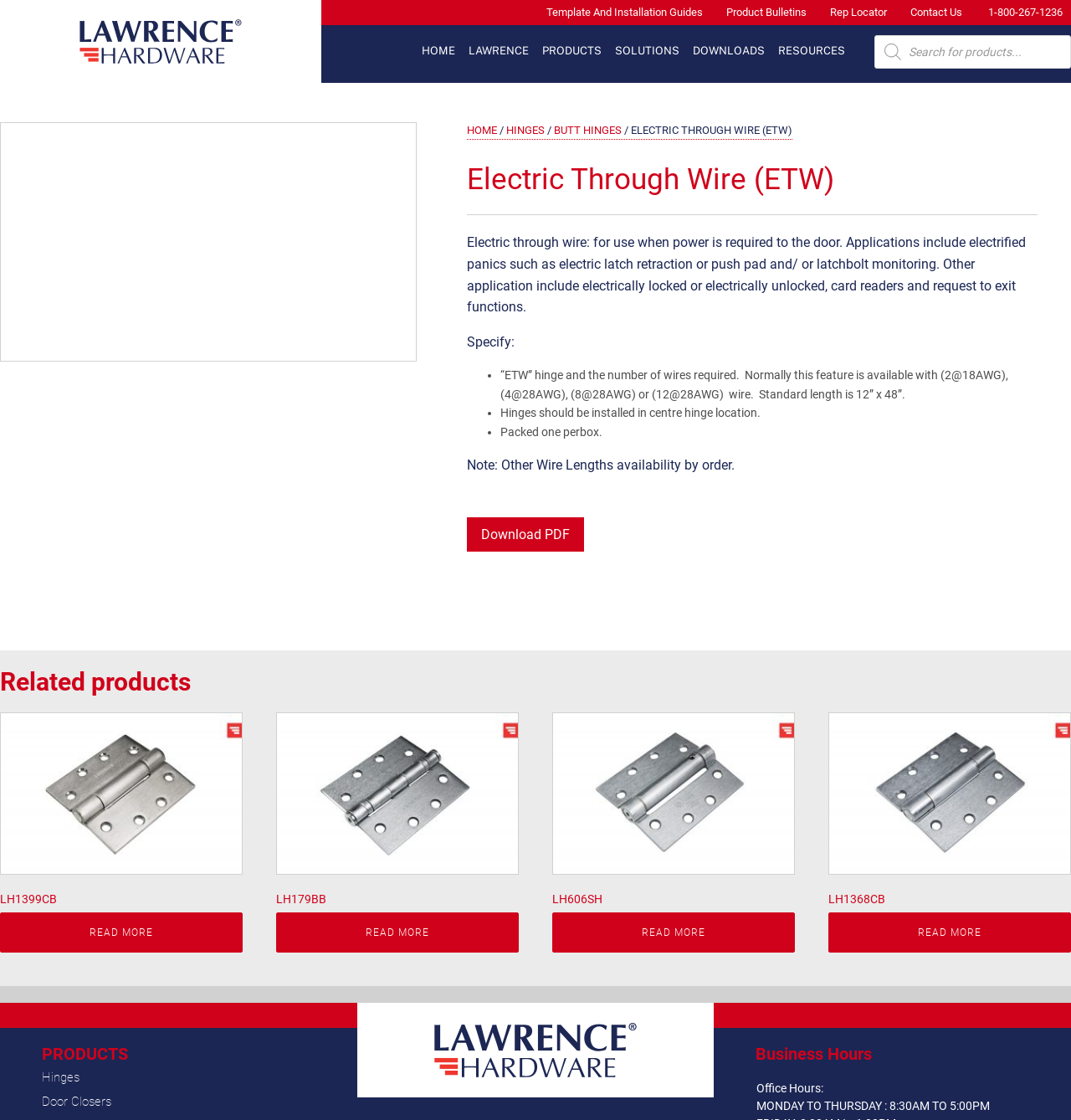Show me the bounding box coordinates of the clickable region to achieve the task as per the instruction: "Search for products".

[0.816, 0.031, 1.0, 0.061]